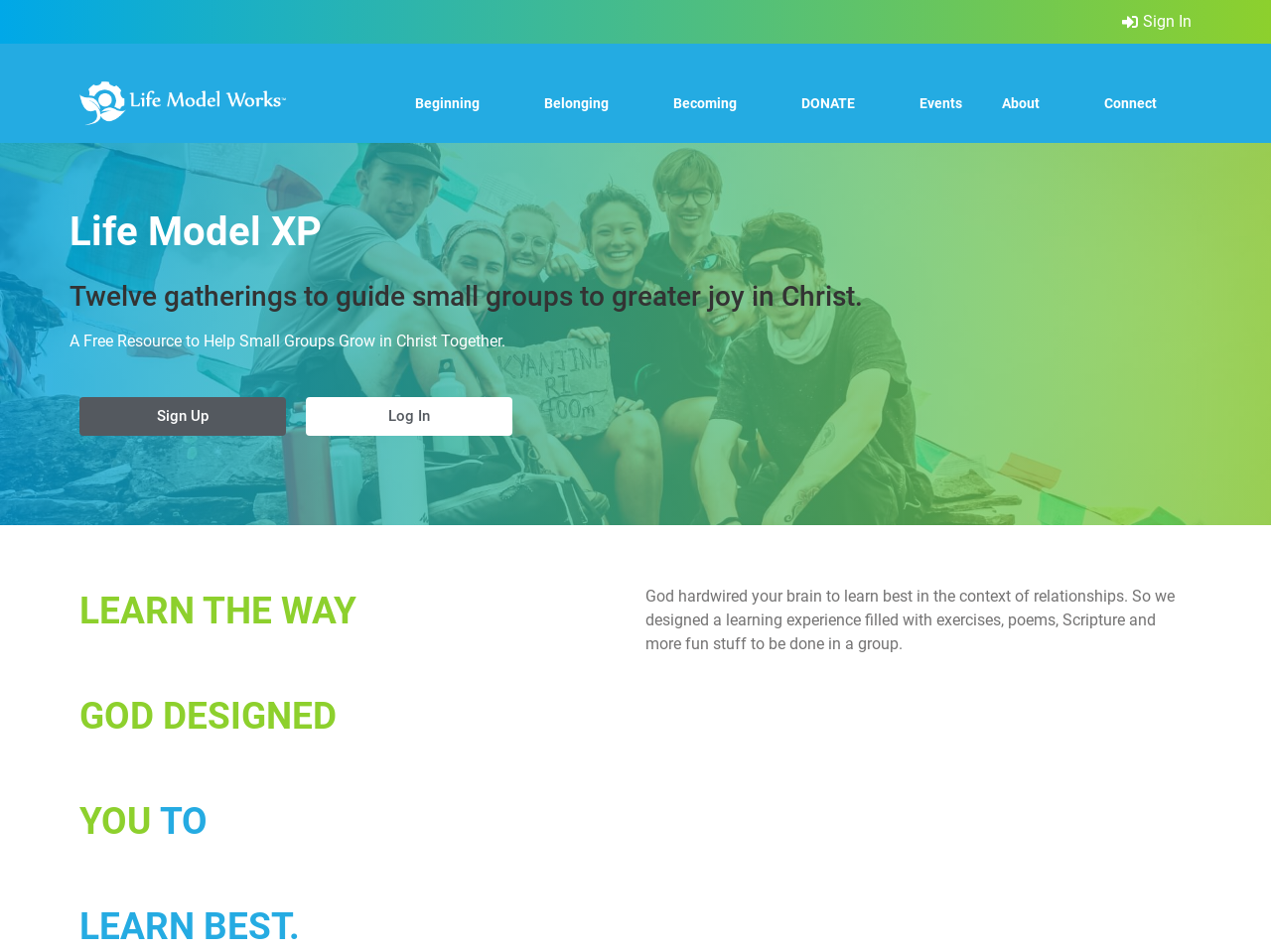What is the theme of the webpage?
Refer to the screenshot and deliver a thorough answer to the question presented.

I inferred this from the presence of phrases like 'Grow in Christ Together', 'joy in Christ', and 'Scripture', which suggest a Christian theme.